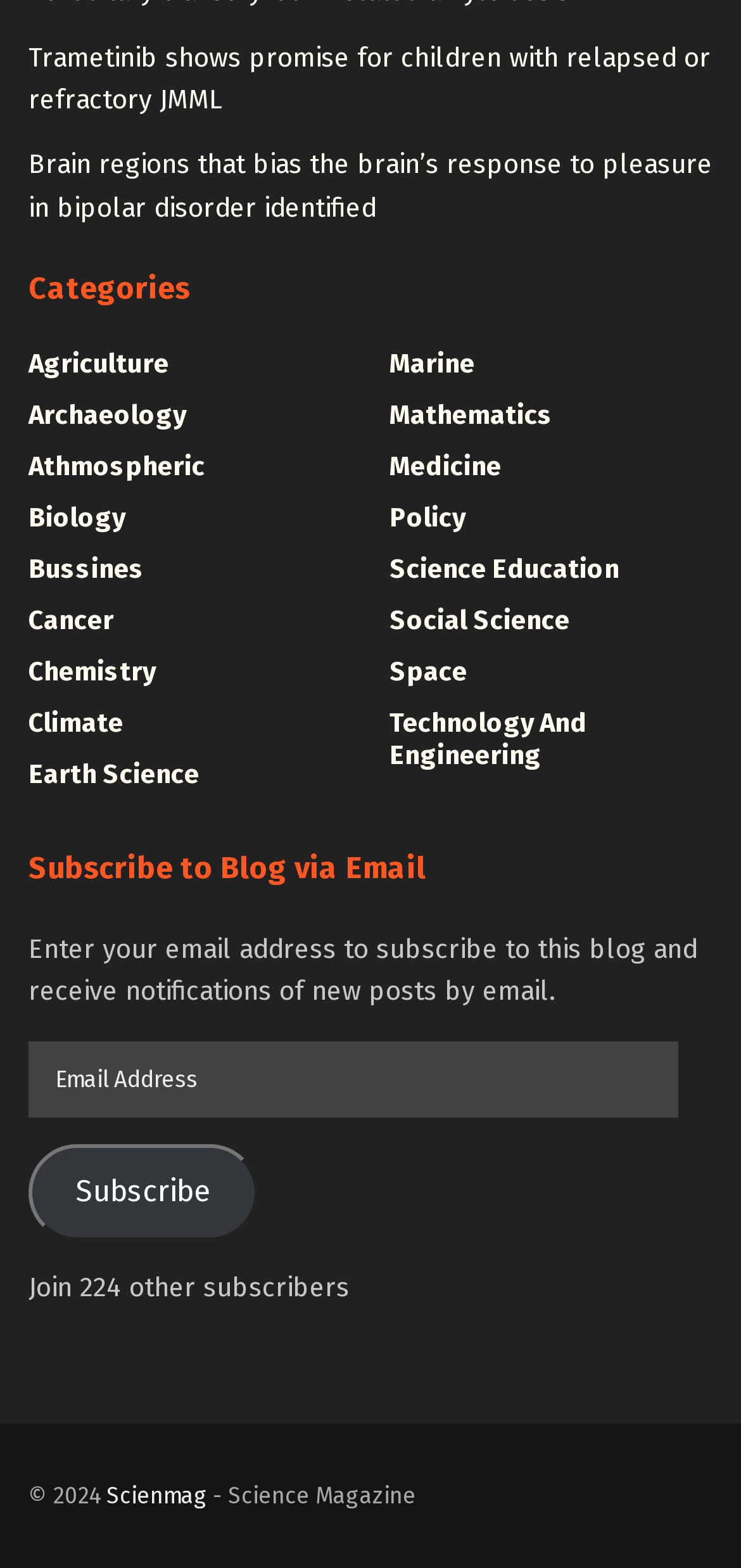Please identify the bounding box coordinates of the element's region that should be clicked to execute the following instruction: "Visit the RANDOM NEWS page". The bounding box coordinates must be four float numbers between 0 and 1, i.e., [left, top, right, bottom].

None